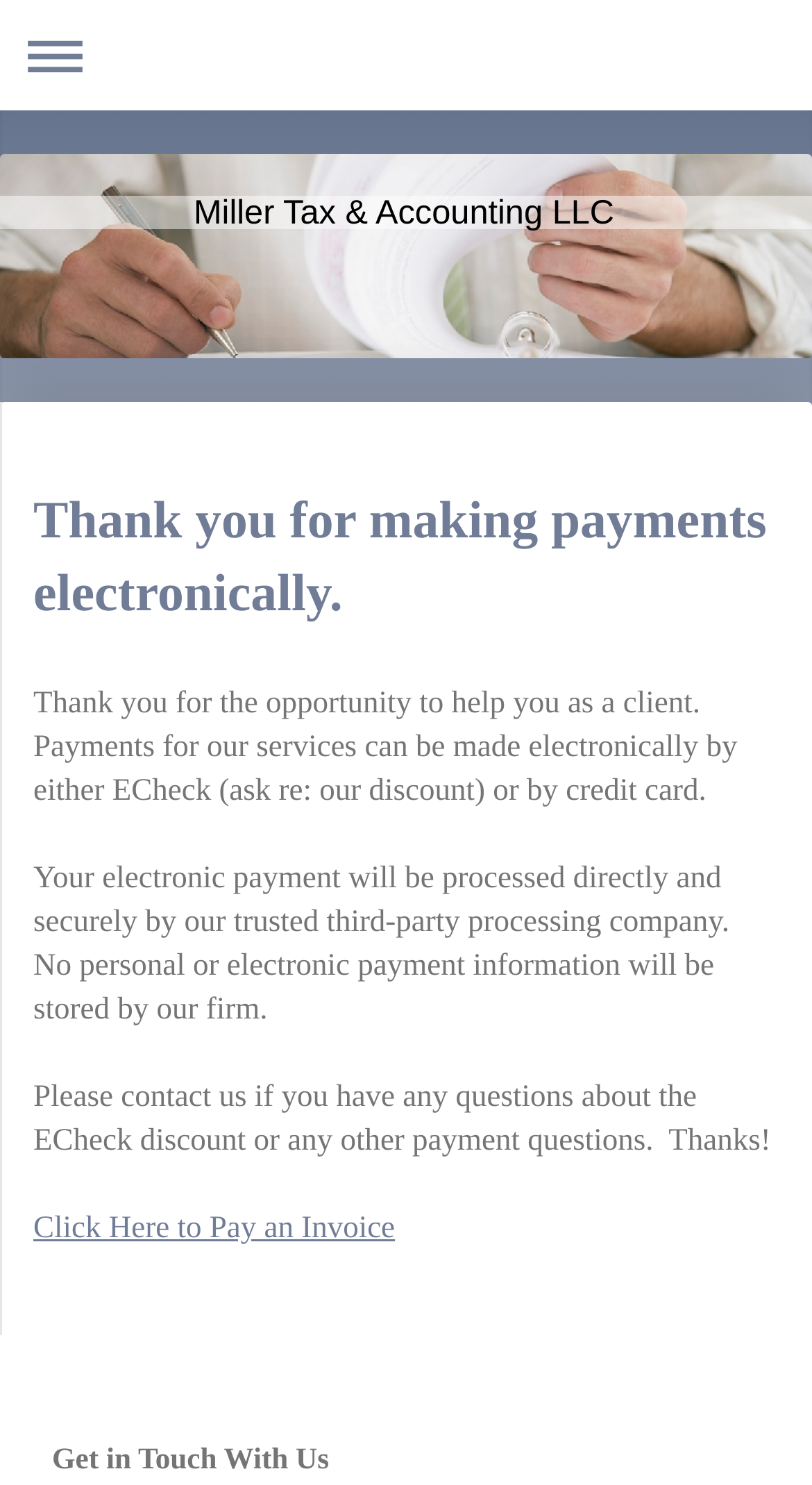Detail the webpage's structure and highlights in your description.

The webpage is titled "Miller Tax & Accounting LLC - Make a Payment". At the top left corner, there is a navigation link "≡ Expand/collapse navigation". Next to it, there is a logo of Miller Tax & Accounting LLC, which is an SVG image. 

Below the logo, there is a heading that says "Thank you for making payments electronically." This heading is followed by four paragraphs of text. The first paragraph explains the benefits of making electronic payments, including the option to pay by ECheck or credit card. The second paragraph assures the user that their electronic payment will be processed securely by a trusted third-party company. The third paragraph states that no personal or payment information will be stored by the firm. The fourth paragraph invites users to contact the firm if they have any questions about the ECheck discount or other payment-related queries.

Below these paragraphs, there is a prominent link "Click Here to Pay an Invoice" that allows users to make a payment. At the bottom of the page, there is a heading "Get in Touch With Us", which likely provides contact information for the firm.